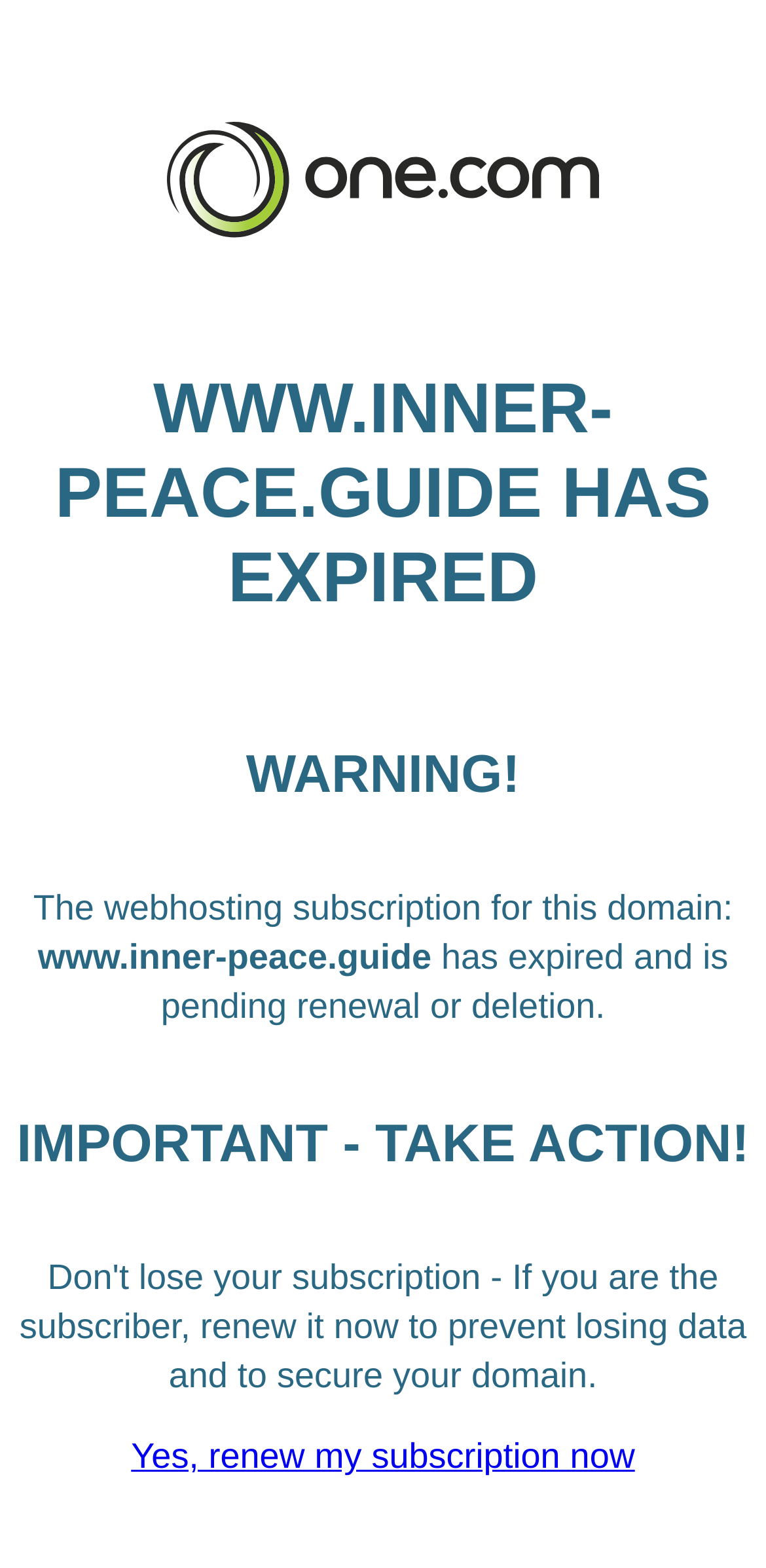What action is recommended?
Look at the image and answer the question with a single word or phrase.

Renew subscription